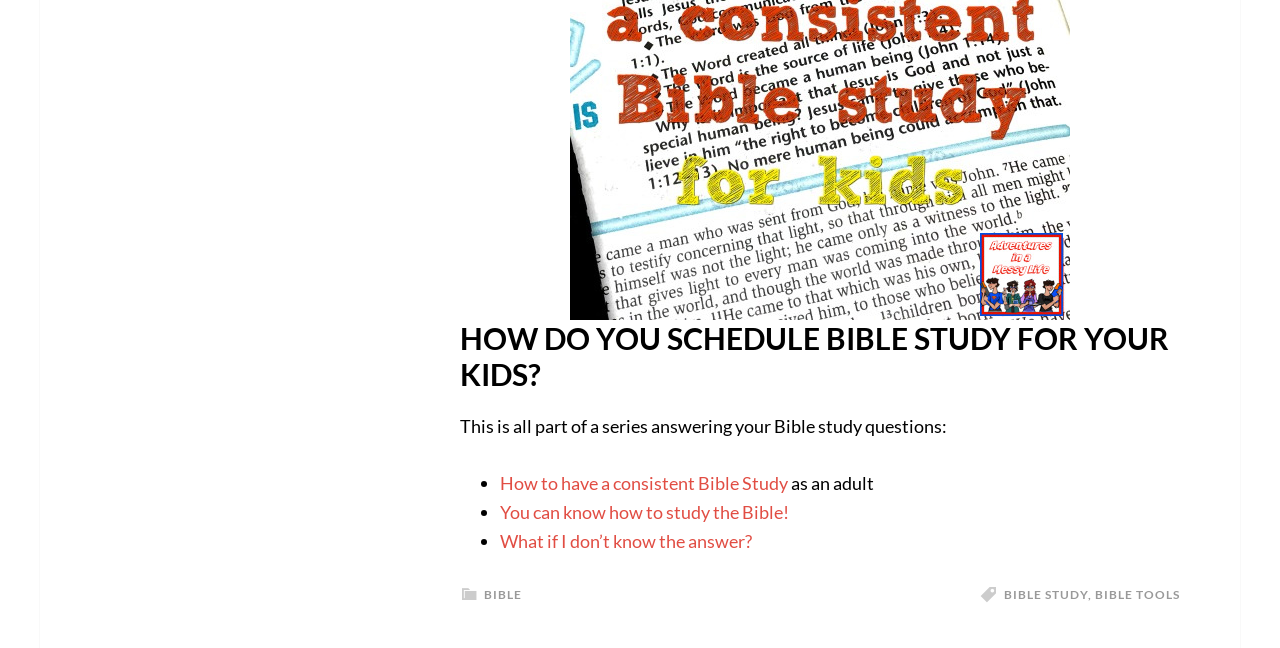What is the main topic of this webpage?
Answer the question with a single word or phrase derived from the image.

Bible study for kids